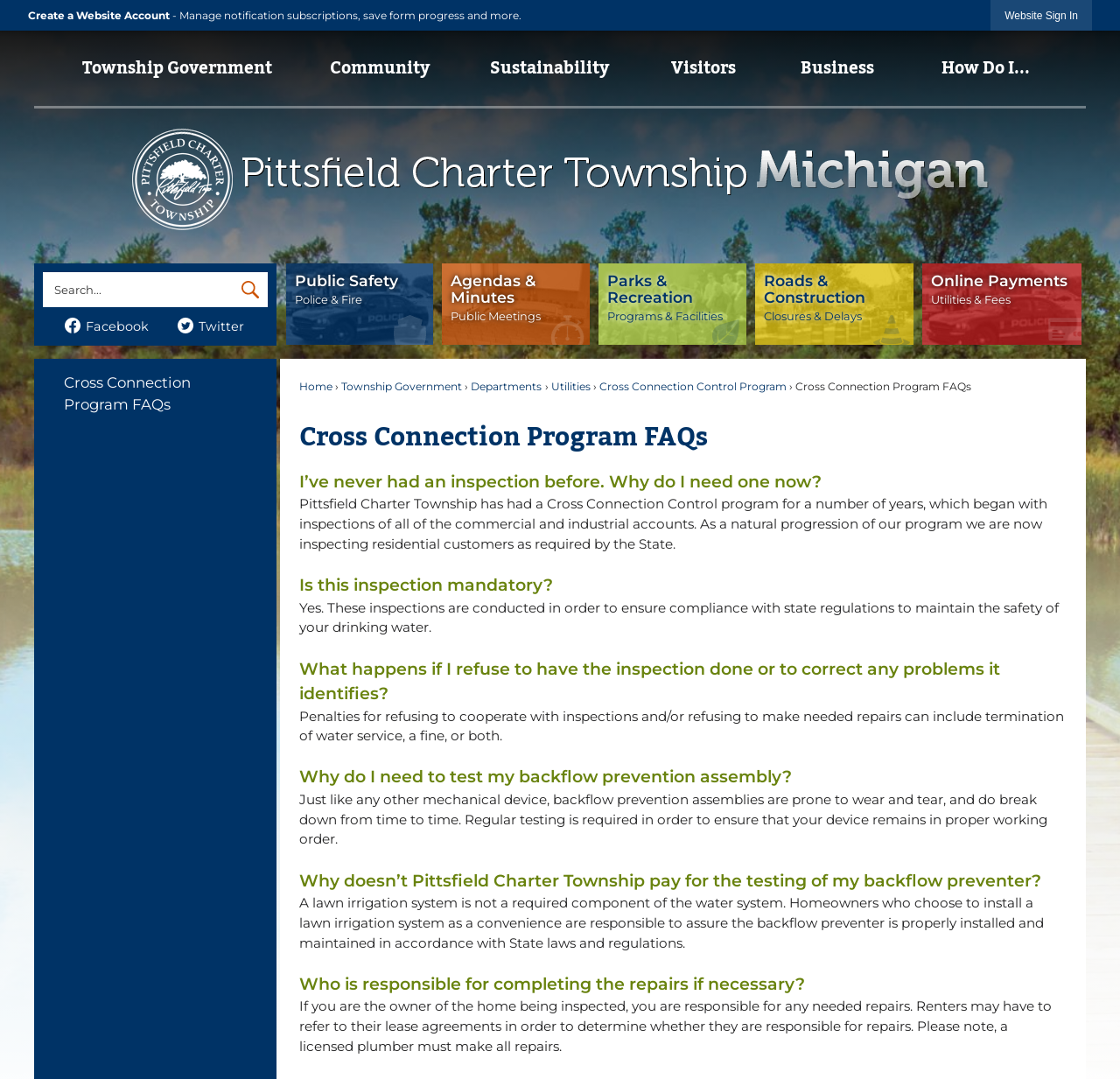Please pinpoint the bounding box coordinates for the region I should click to adhere to this instruction: "Read 'Cross Connection Program FAQs'".

[0.71, 0.352, 0.867, 0.364]